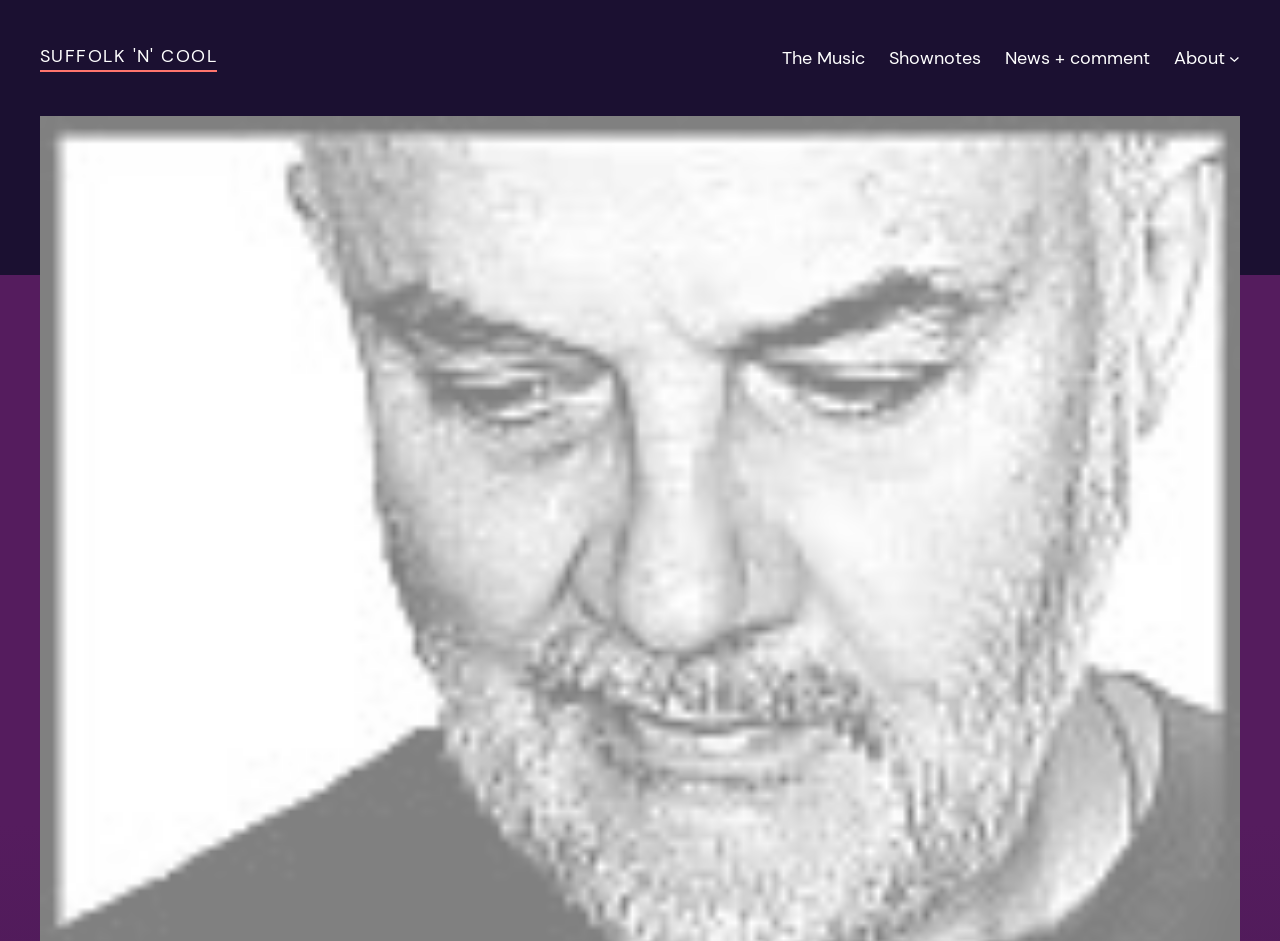Using the element description: "The Music", determine the bounding box coordinates for the specified UI element. The coordinates should be four float numbers between 0 and 1, [left, top, right, bottom].

[0.611, 0.046, 0.676, 0.077]